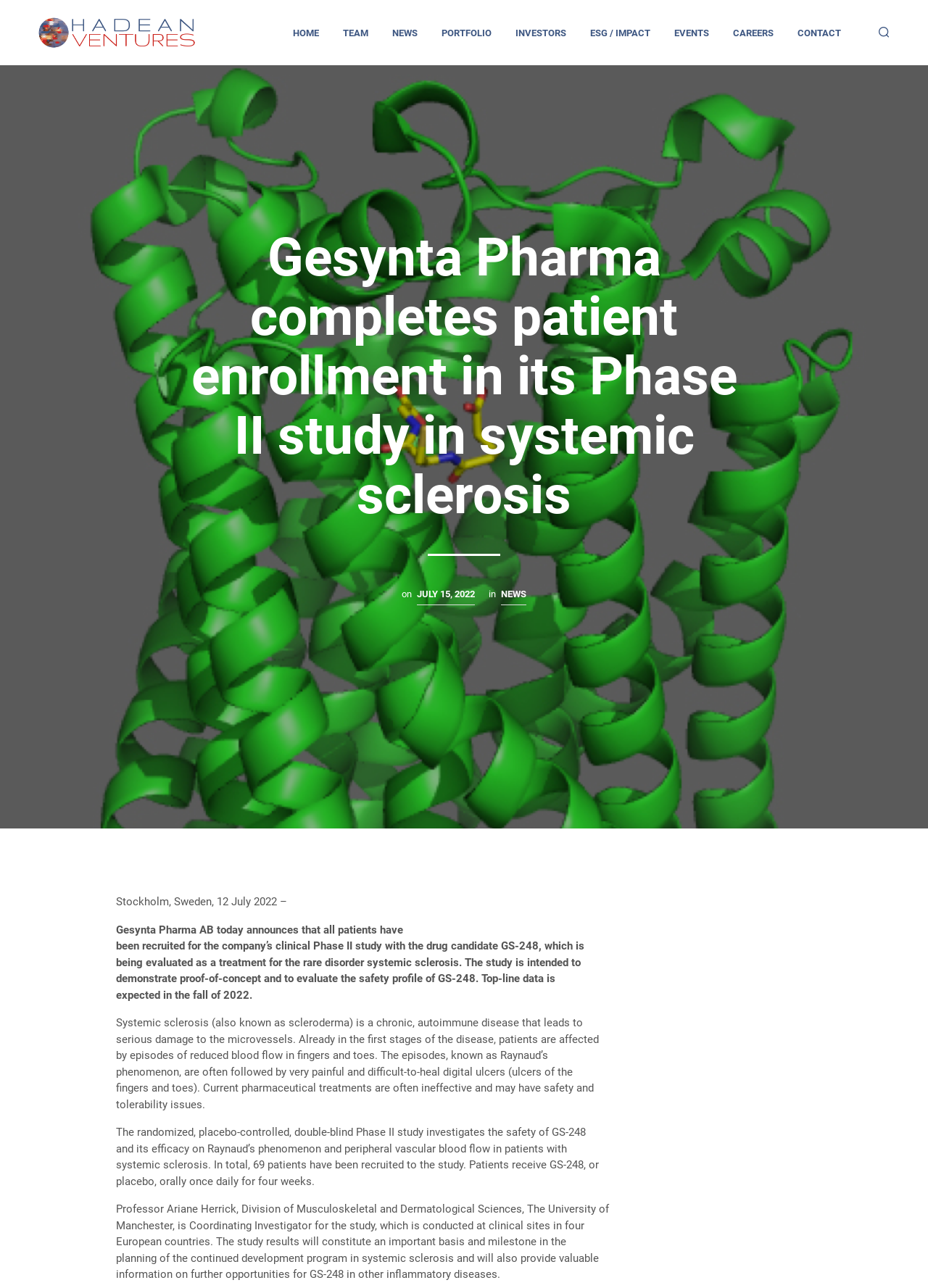Generate the text content of the main heading of the webpage.

Gesynta Pharma completes patient enrollment in its Phase II study in systemic sclerosis